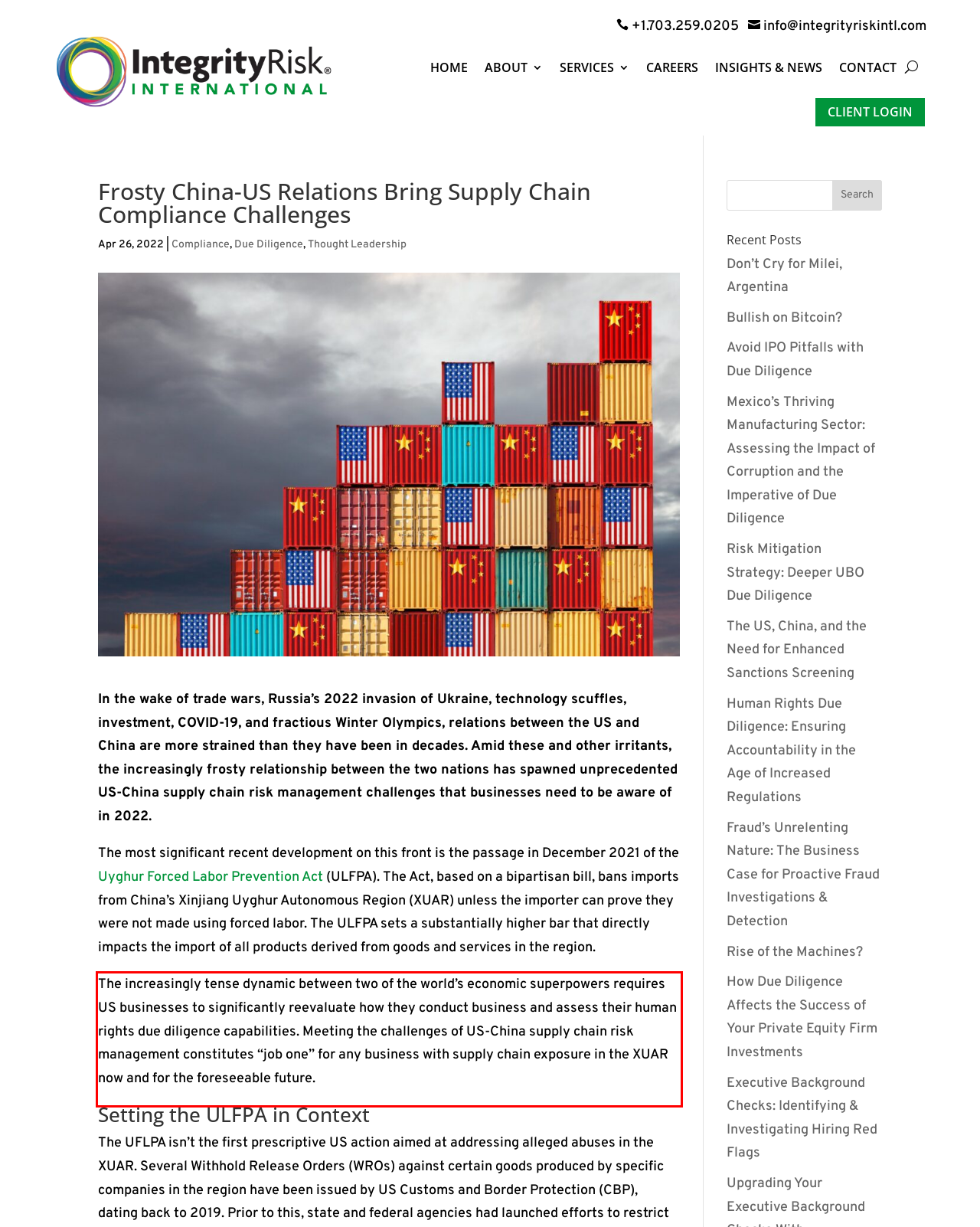Identify and extract the text within the red rectangle in the screenshot of the webpage.

The increasingly tense dynamic between two of the world’s economic superpowers requires US businesses to significantly reevaluate how they conduct business and assess their human rights due diligence capabilities. Meeting the challenges of US-China supply chain risk management constitutes “job one” for any business with supply chain exposure in the XUAR now and for the foreseeable future.